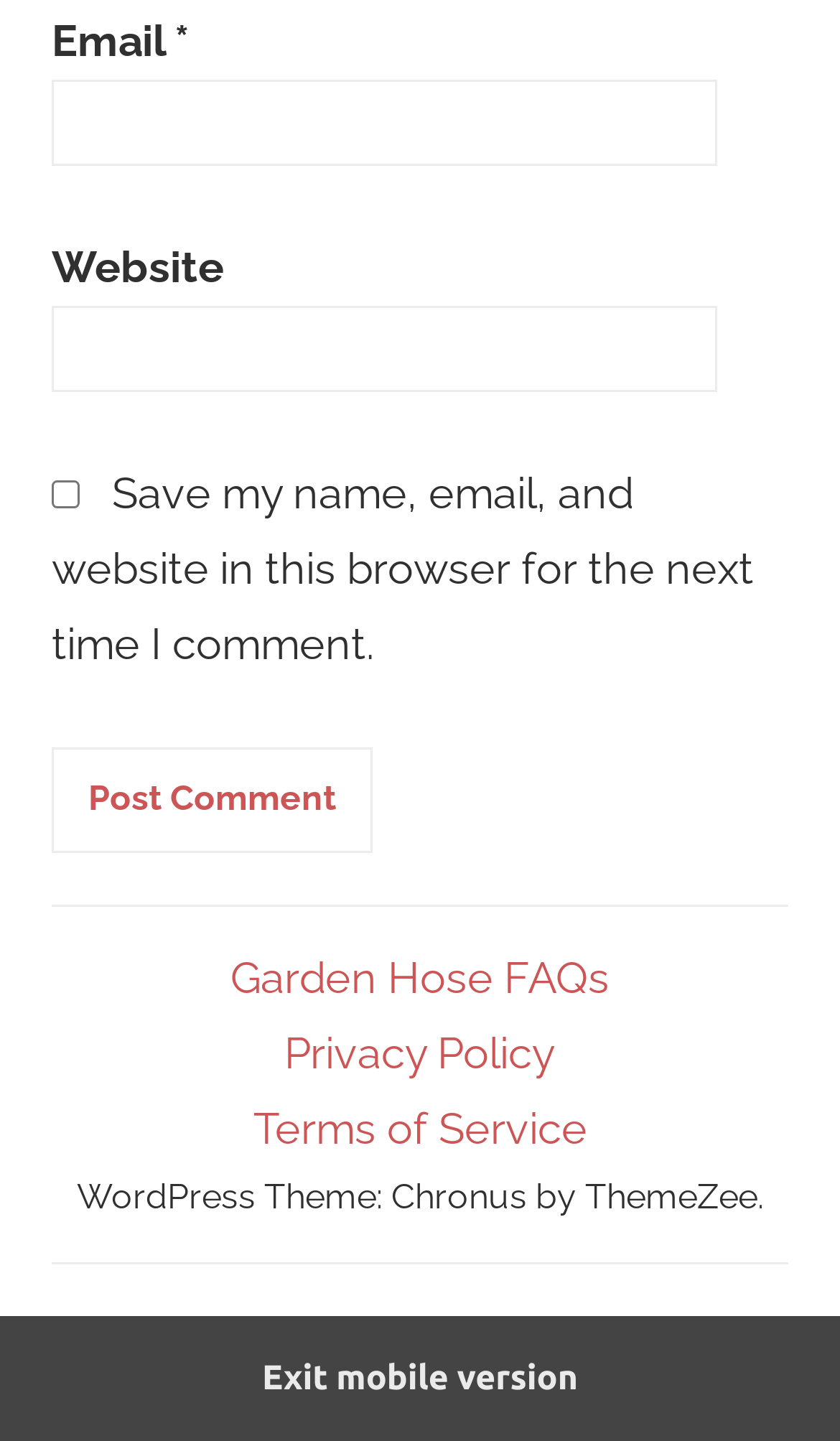Identify the bounding box coordinates for the element you need to click to achieve the following task: "Post a comment". The coordinates must be four float values ranging from 0 to 1, formatted as [left, top, right, bottom].

[0.062, 0.518, 0.444, 0.592]